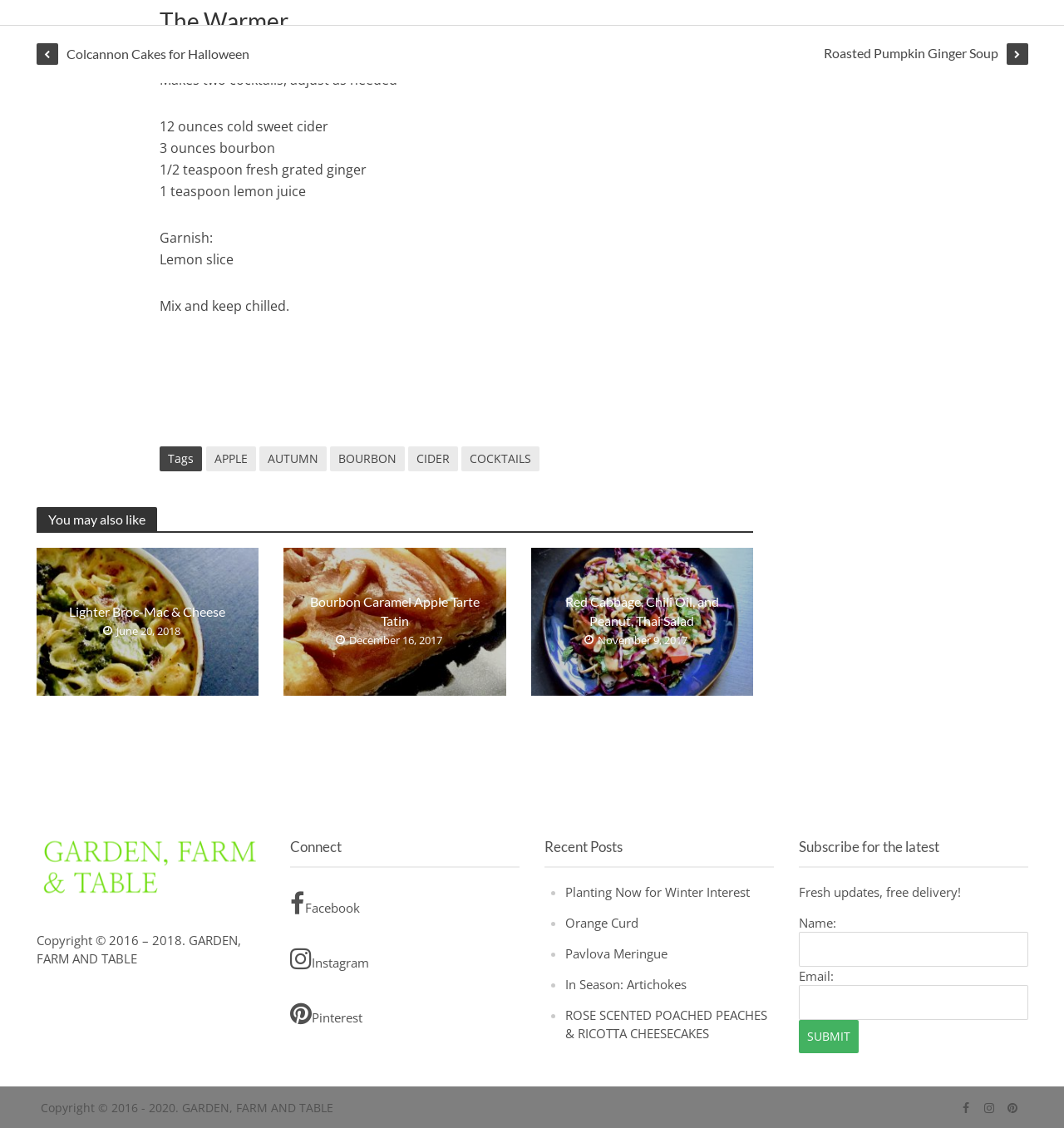Find the bounding box coordinates of the element to click in order to complete the given instruction: "Click on the 'APPLE' tag."

[0.194, 0.396, 0.241, 0.418]